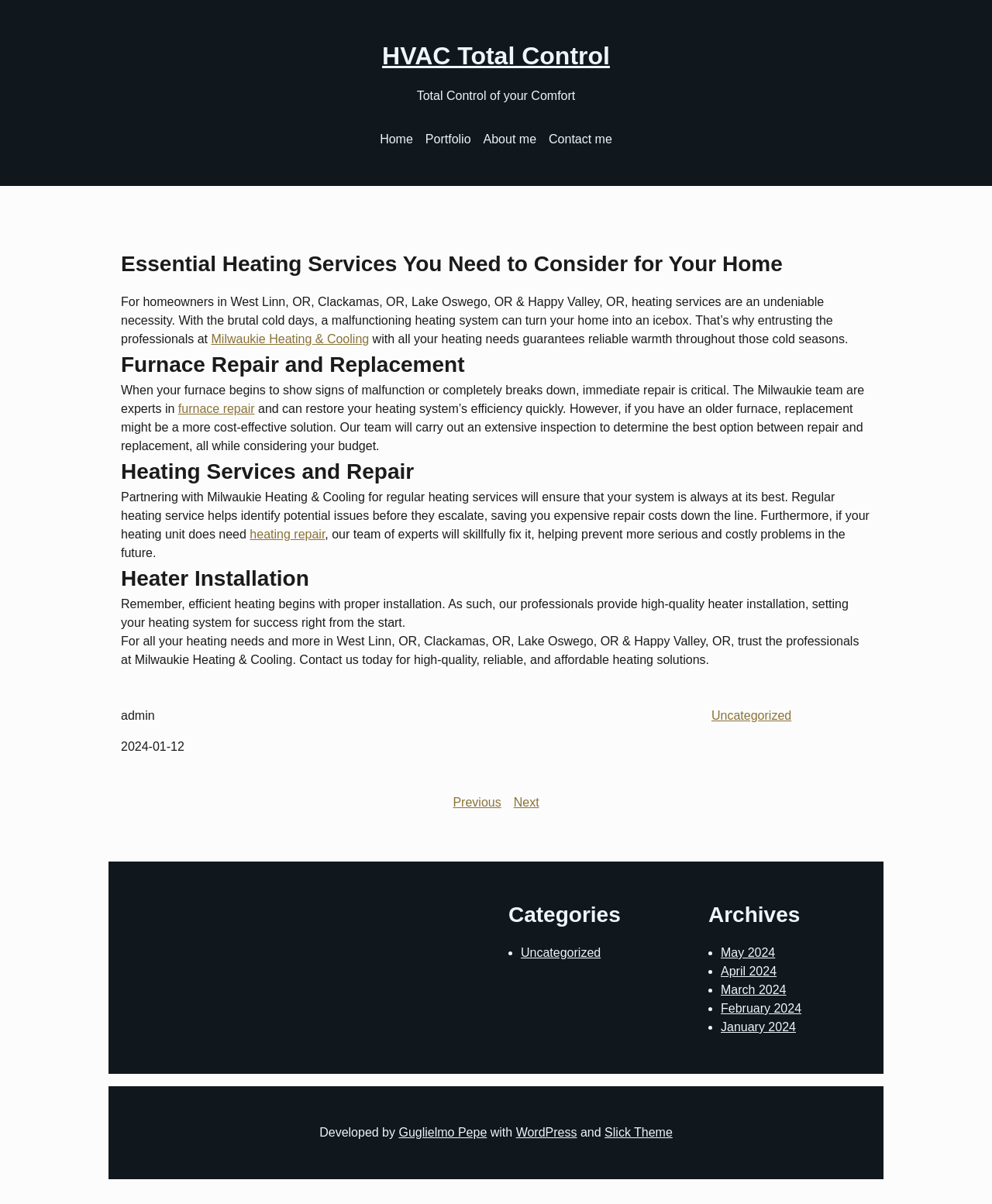Please identify the bounding box coordinates of the element's region that I should click in order to complete the following instruction: "Click on the 'Home' link". The bounding box coordinates consist of four float numbers between 0 and 1, i.e., [left, top, right, bottom].

[0.383, 0.108, 0.416, 0.124]